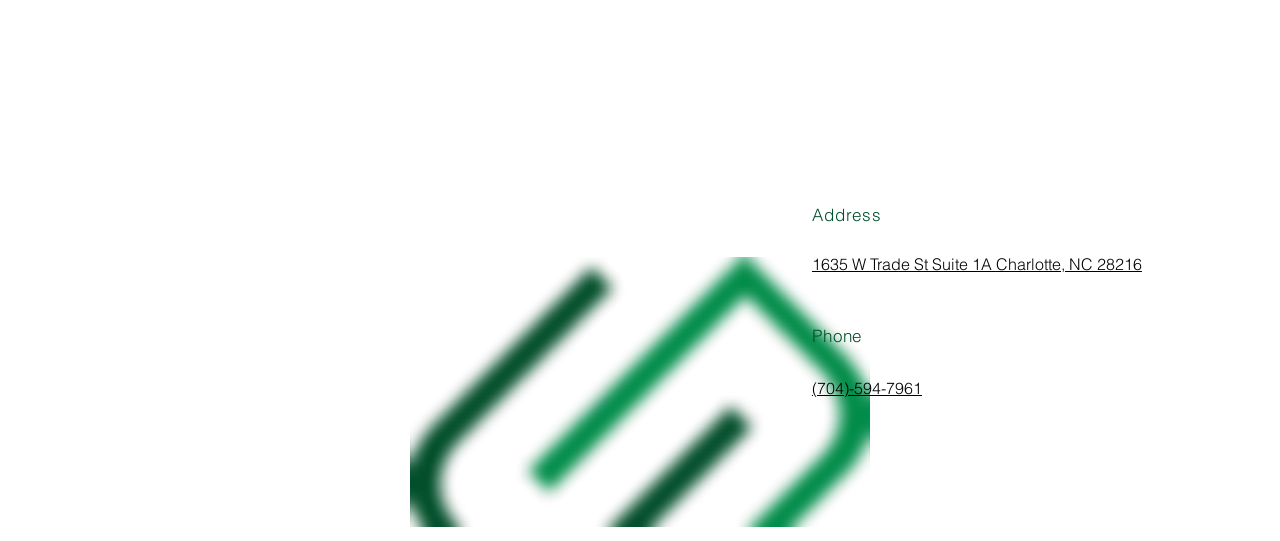Using the description: "aria-label="Vimeo"", determine the UI element's bounding box coordinates. Ensure the coordinates are in the format of four float numbers between 0 and 1, i.e., [left, top, right, bottom].

[0.752, 0.826, 0.775, 0.882]